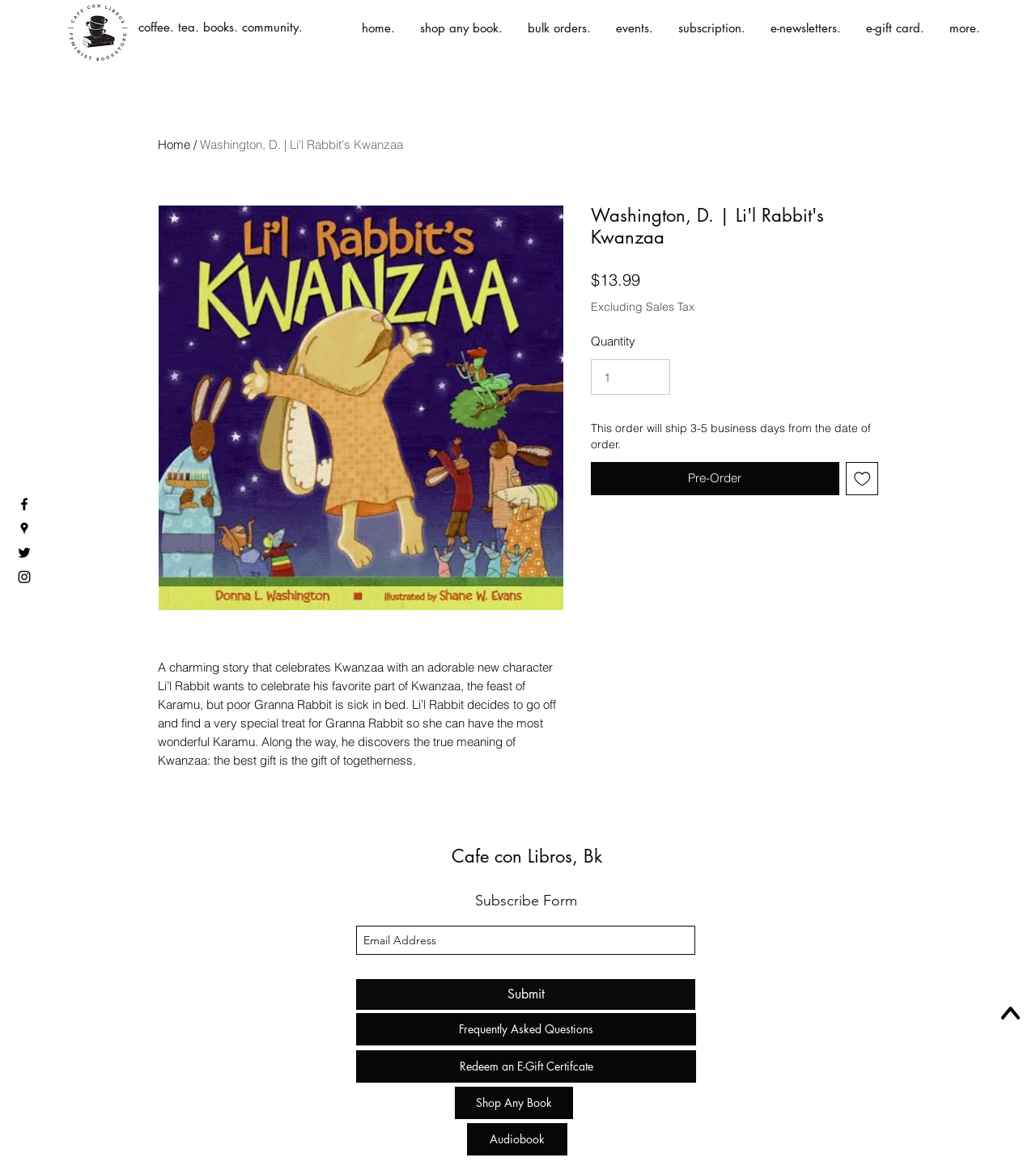Please provide a comprehensive response to the question below by analyzing the image: 
What is the price of the book?

I found the answer by looking at the price section, which is located below the book title and description. The price is clearly stated as '$13.99'.